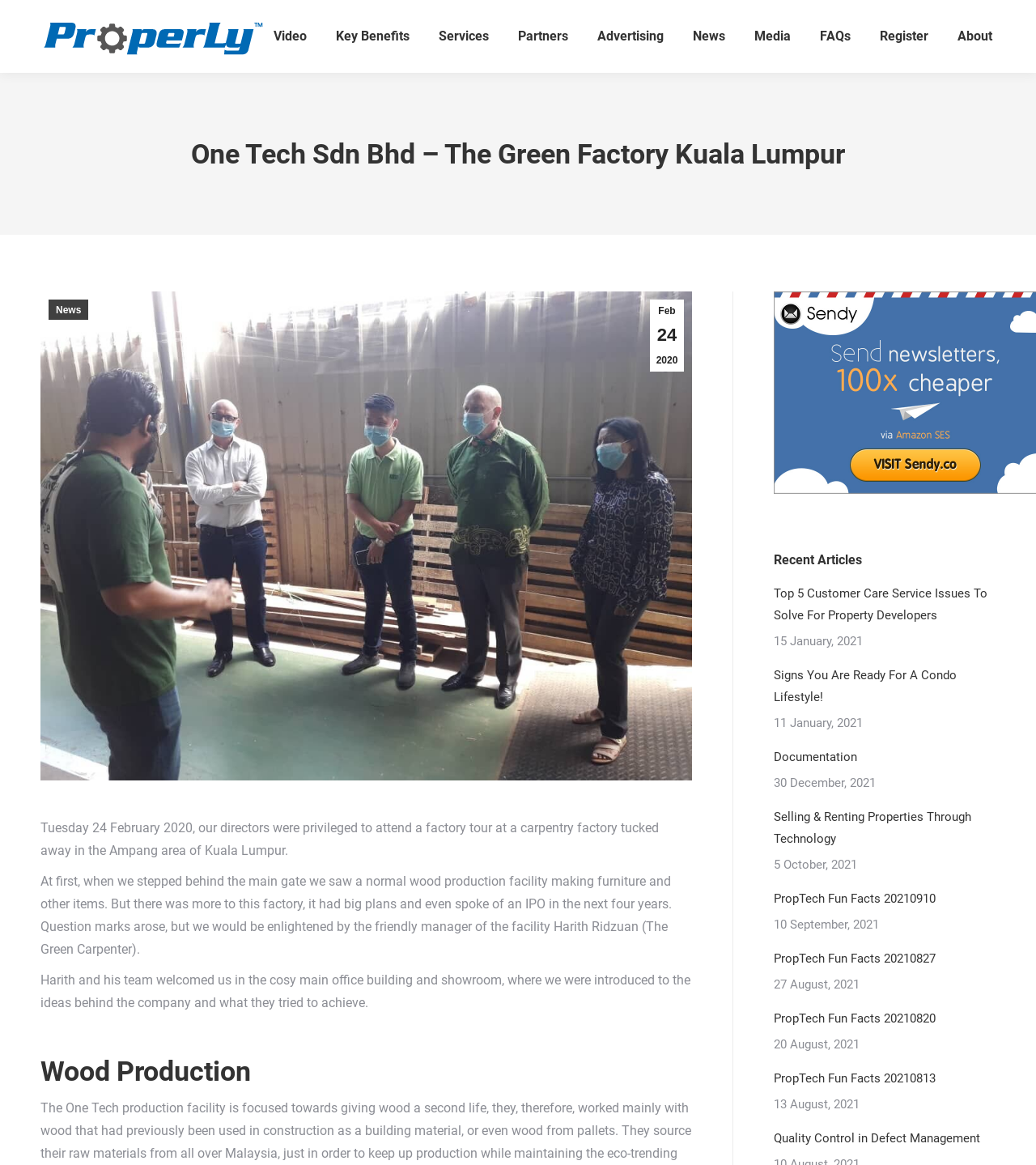Provide a thorough description of the webpage's content and layout.

The webpage is about One Tech Sdn Bhd, a company that focuses on recycling waste materials to create long-term and quality products. At the top of the page, there is a logo and a menu bar with 10 menu items, including "Video", "Key Benefits", "Services", and "News". Below the menu bar, there is a heading that reads "One Tech Sdn Bhd – The Green Factory Kuala Lumpur".

On the left side of the page, there is an image of a property management software, and below it, there are three paragraphs of text describing a factory tour that the company's directors attended. The text explains that the factory produces furniture and other items, but also has big plans, including an initial public offering (IPO) in the next four years.

On the right side of the page, there is a section titled "Recent Articles" with five articles listed below it. Each article has a title, a link, and a date. The articles appear to be related to property development and technology.

At the bottom of the page, there is a link to go back to the top of the page. Overall, the webpage has a clean and organized layout, with a focus on providing information about the company and its activities.